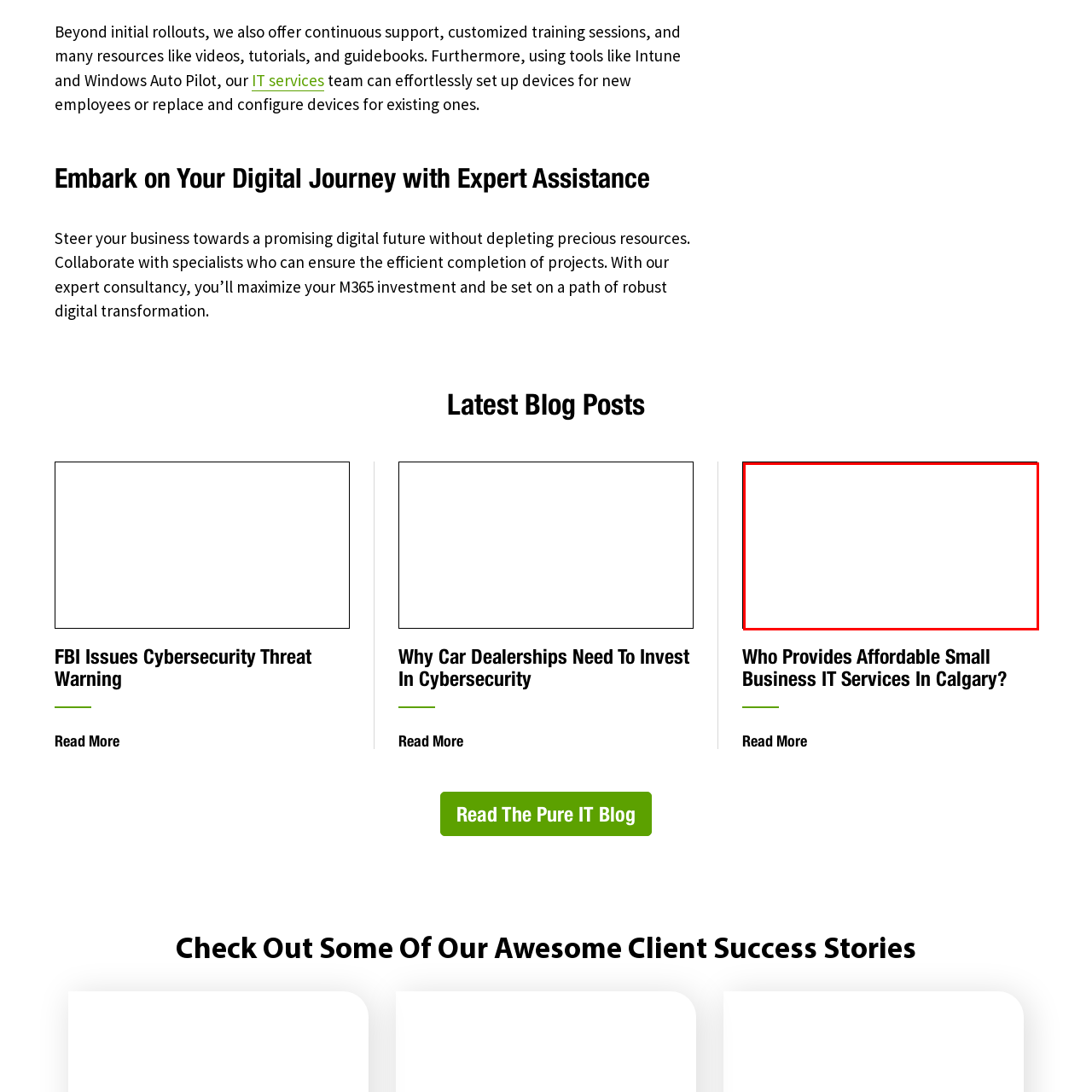What is the purpose of the blog post?
Focus on the red bounded area in the image and respond to the question with a concise word or phrase.

To inform and guide